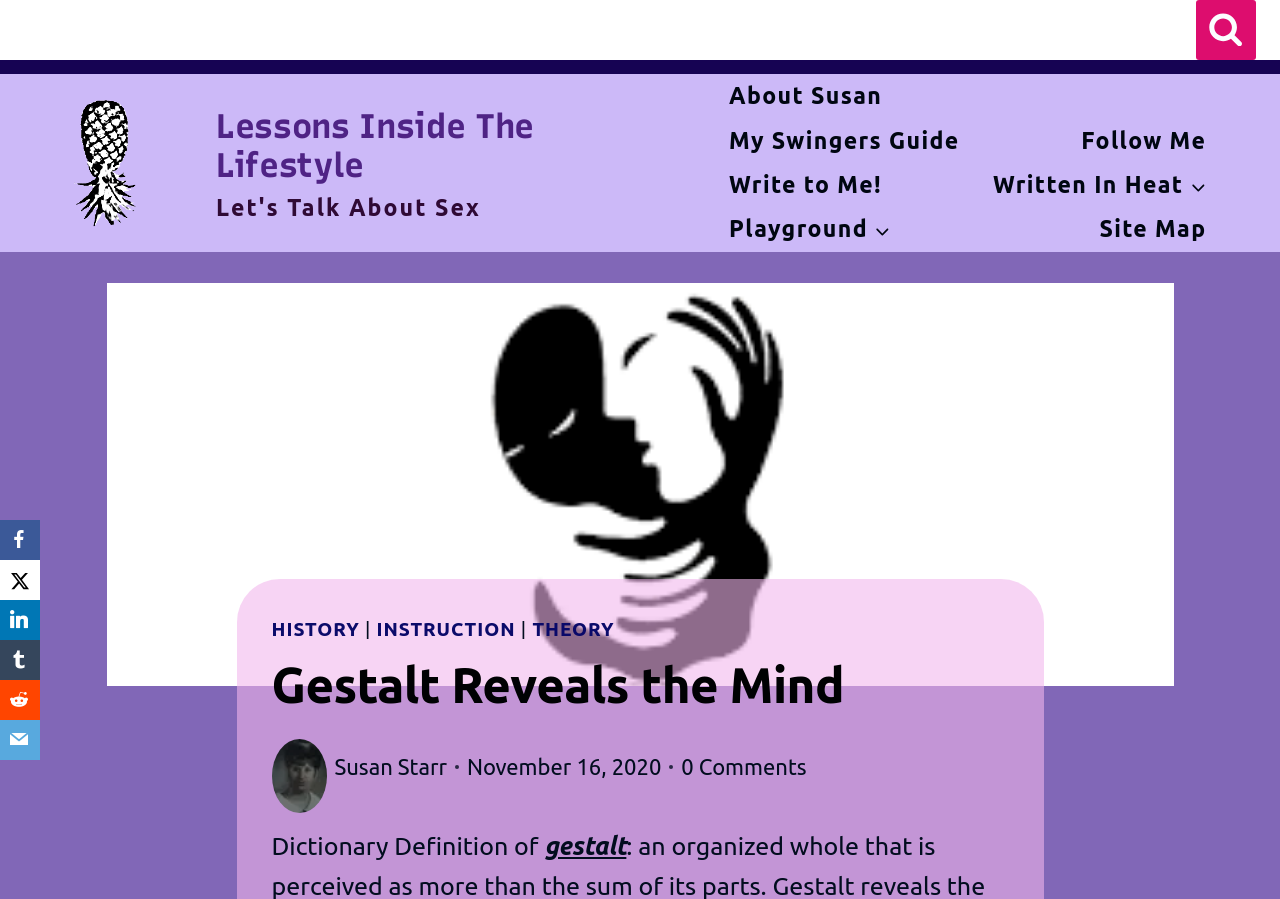Determine the bounding box coordinates in the format (top-left x, top-left y, bottom-right x, bottom-right y). Ensure all values are floating point numbers between 0 and 1. Identify the bounding box of the UI element described by: Auto Loan Calculator

None